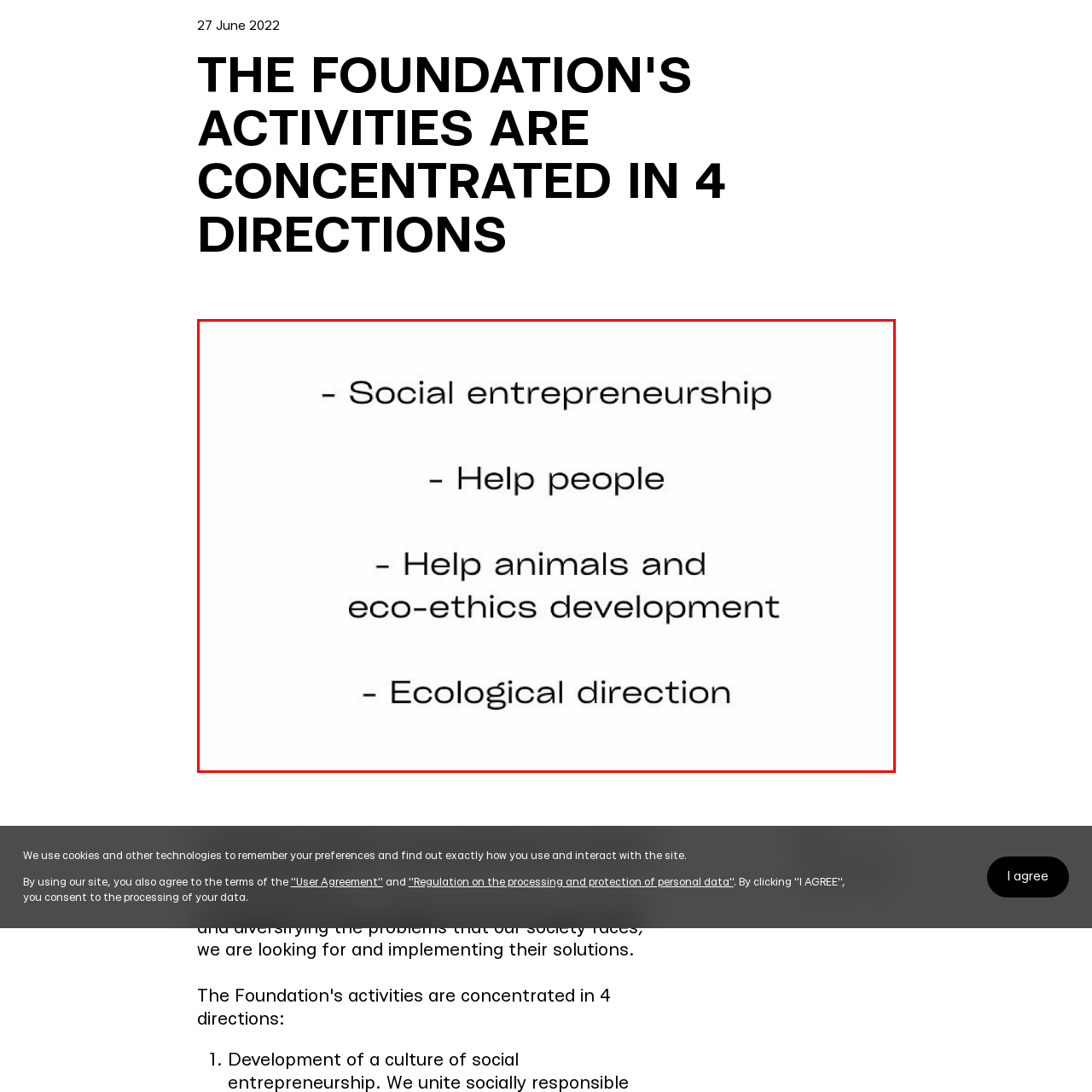What is social entrepreneurship?
Analyze the visual elements found in the red bounding box and provide a detailed answer to the question, using the information depicted in the image.

According to the caption, social entrepreneurship is one of the key focus areas of the Charitable Foundation 'For my Ukraine'. It is defined as initiatives aimed at balancing social and economic goals, which implies that social entrepreneurship seeks to find a middle ground between achieving social welfare and generating economic benefits.